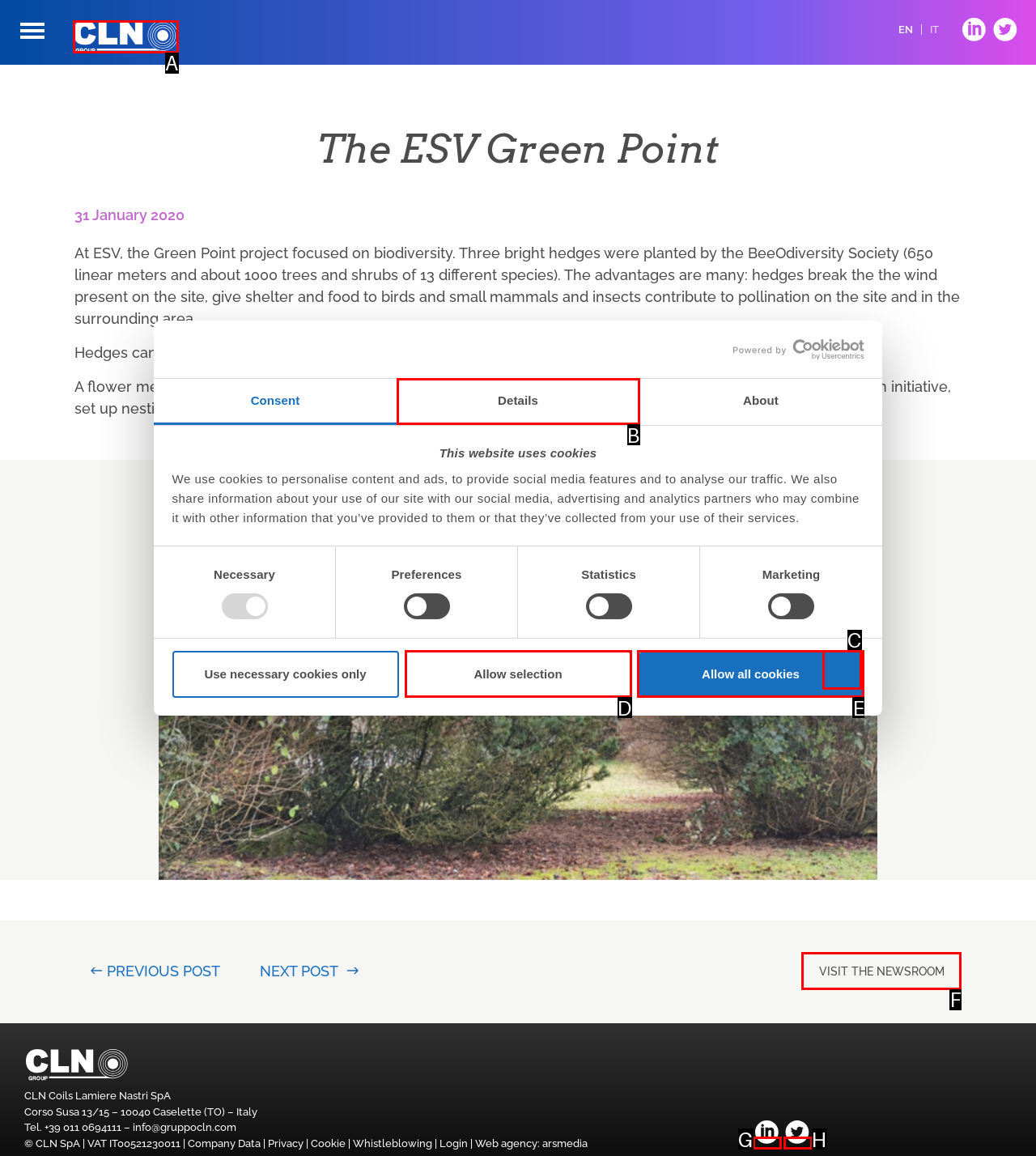Determine the letter of the UI element that will complete the task: Visit the newsroom
Reply with the corresponding letter.

F